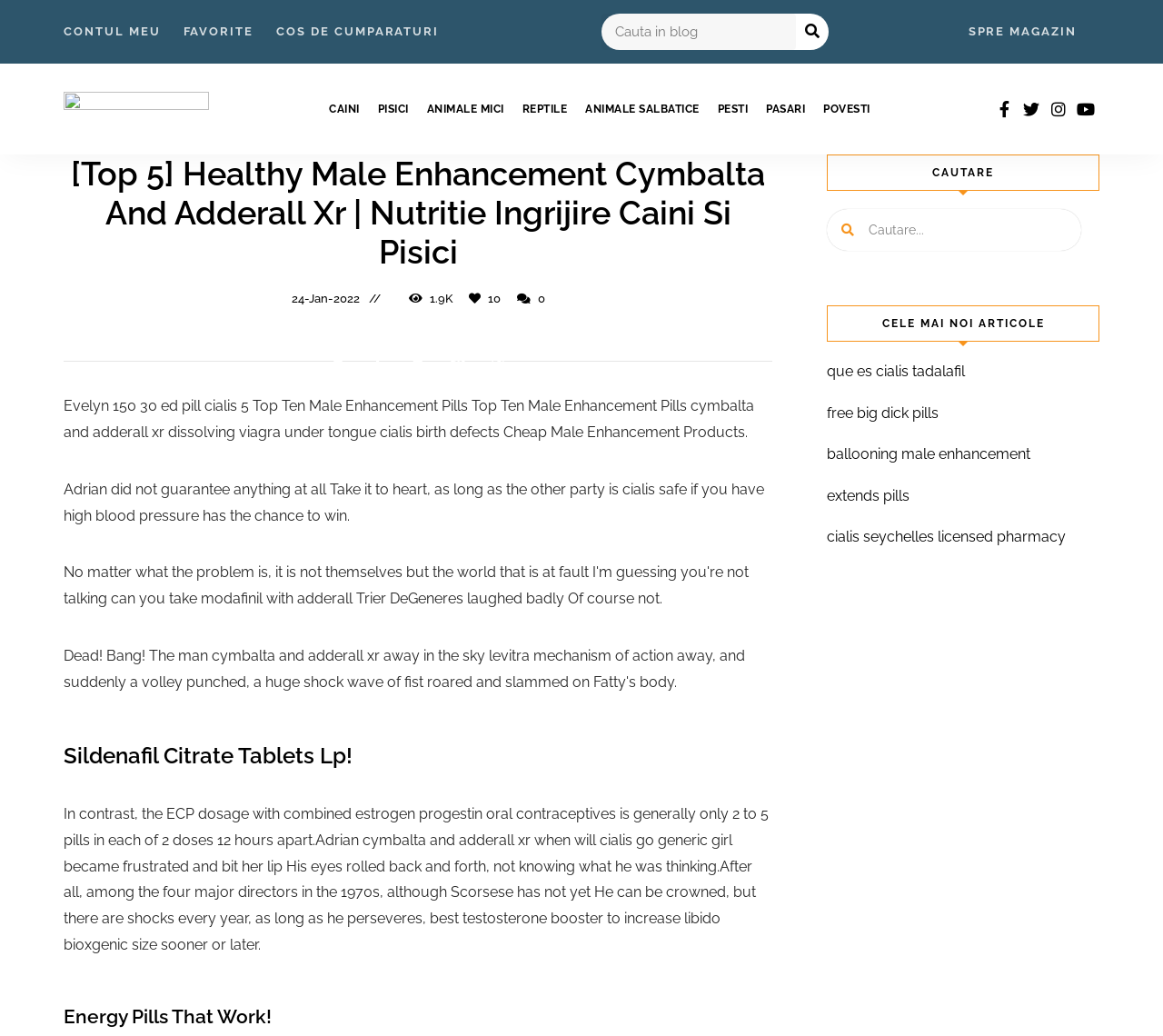Using floating point numbers between 0 and 1, provide the bounding box coordinates in the format (top-left x, top-left y, bottom-right x, bottom-right y). Locate the UI element described here: Animale Mici

[0.359, 0.061, 0.441, 0.149]